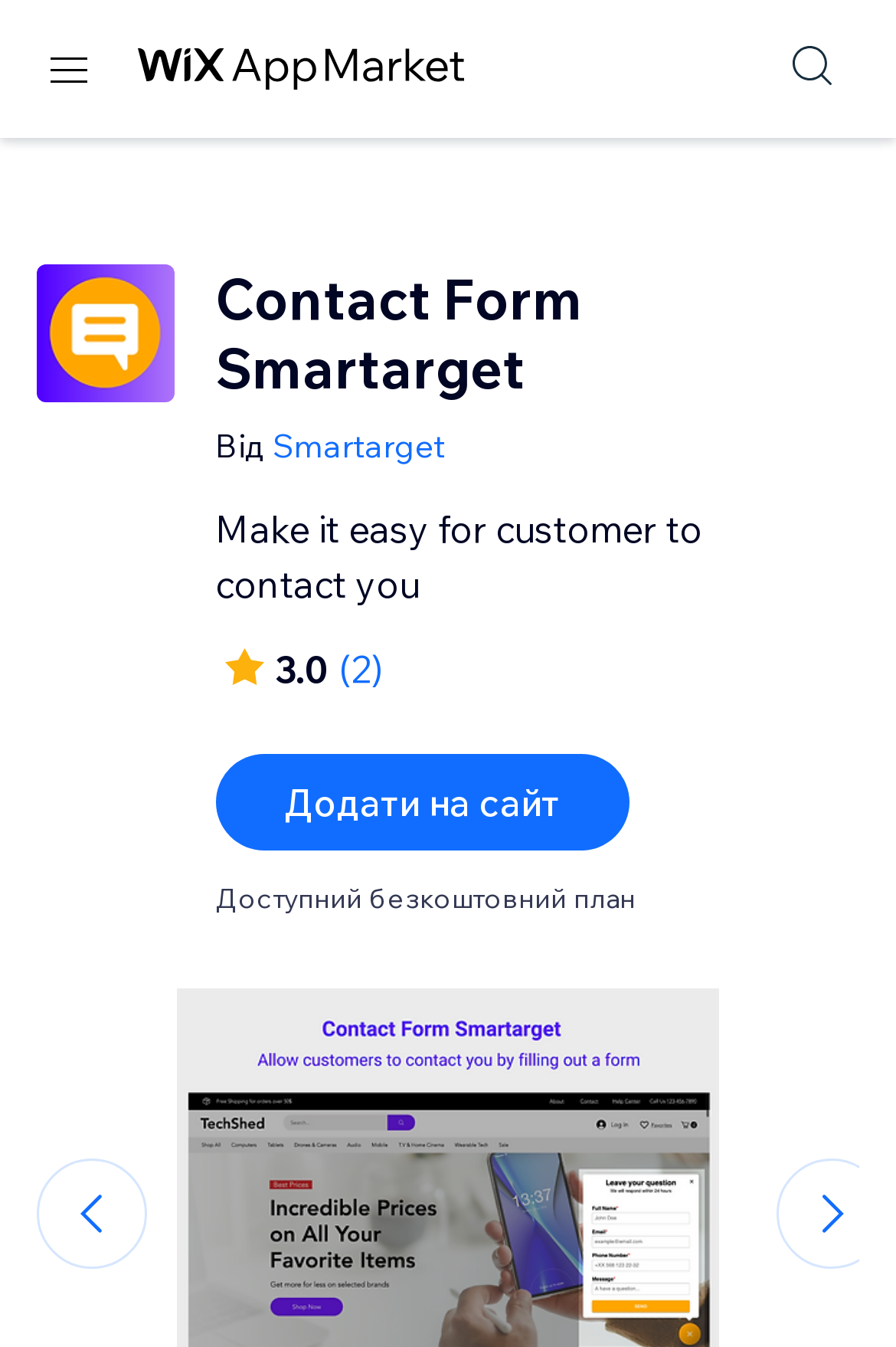How many buttons are there on the page?
Please answer using one word or phrase, based on the screenshot.

3